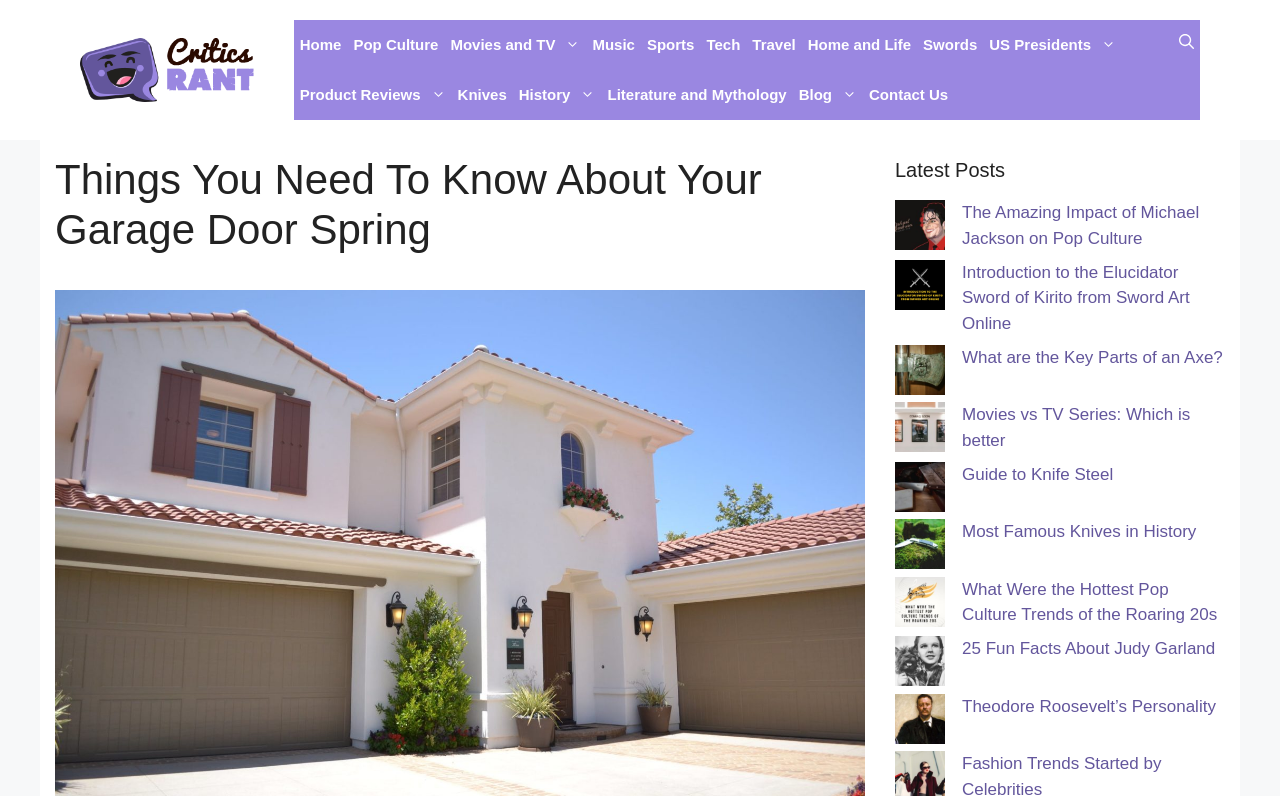Pinpoint the bounding box coordinates of the clickable element needed to complete the instruction: "Open the 'Product Reviews' page". The coordinates should be provided as four float numbers between 0 and 1: [left, top, right, bottom].

[0.229, 0.088, 0.353, 0.151]